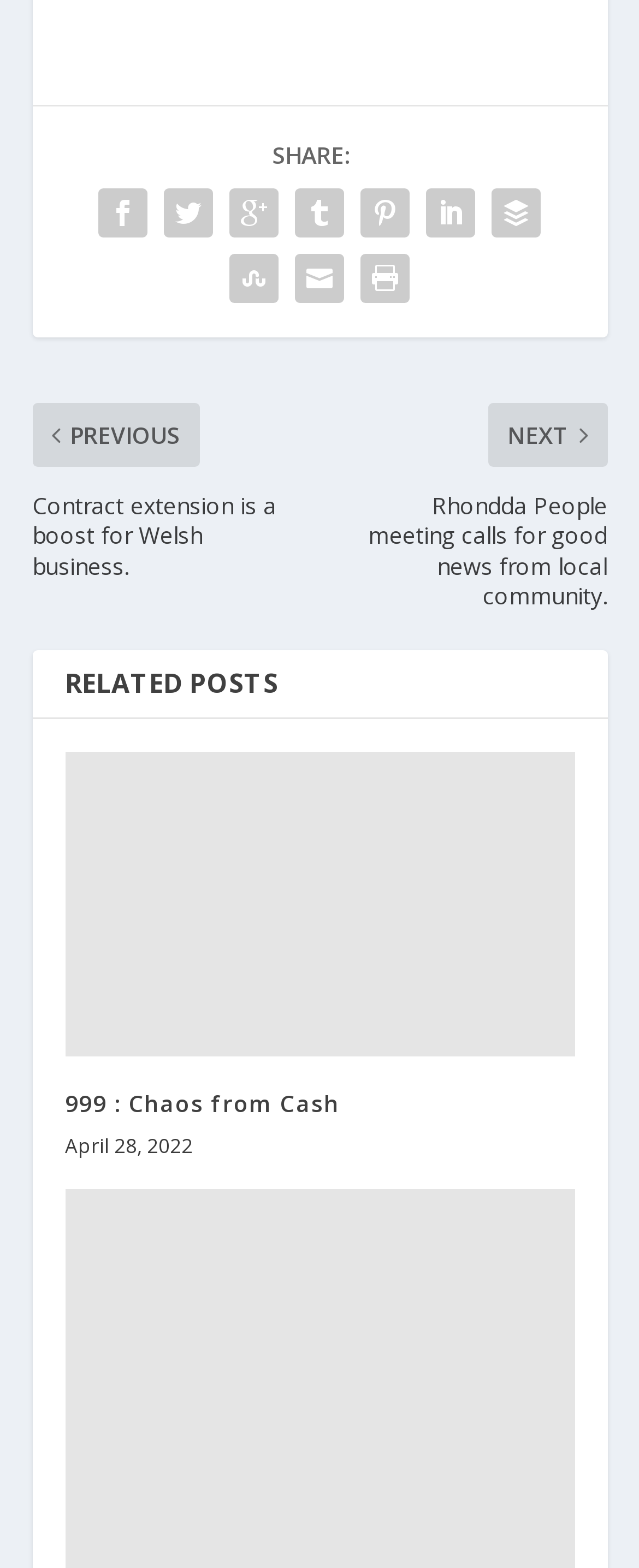Predict the bounding box coordinates of the area that should be clicked to accomplish the following instruction: "Check the date of the article". The bounding box coordinates should consist of four float numbers between 0 and 1, i.e., [left, top, right, bottom].

[0.101, 0.721, 0.301, 0.739]